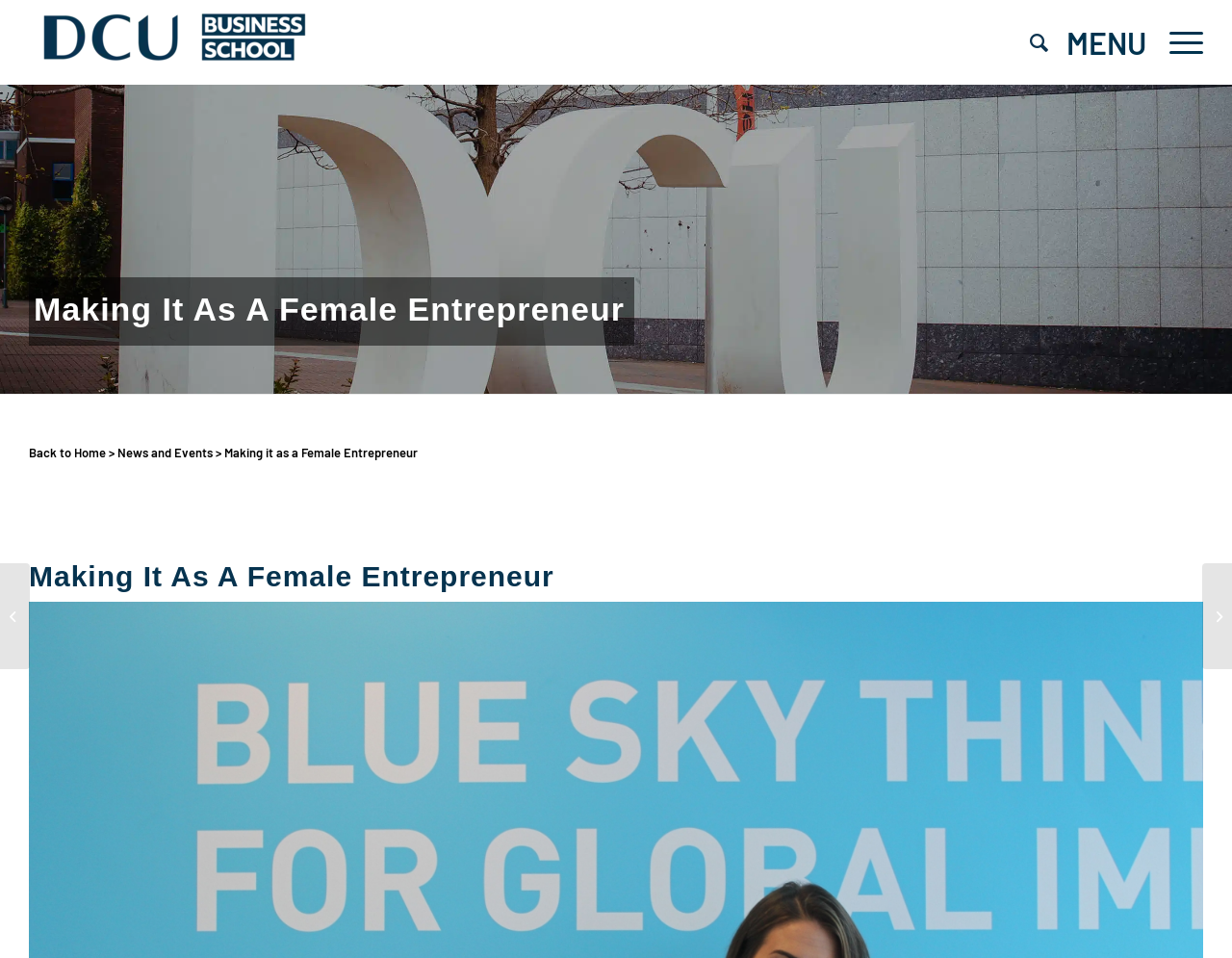Extract the bounding box coordinates for the described element: "News and Events". The coordinates should be represented as four float numbers between 0 and 1: [left, top, right, bottom].

[0.095, 0.465, 0.175, 0.481]